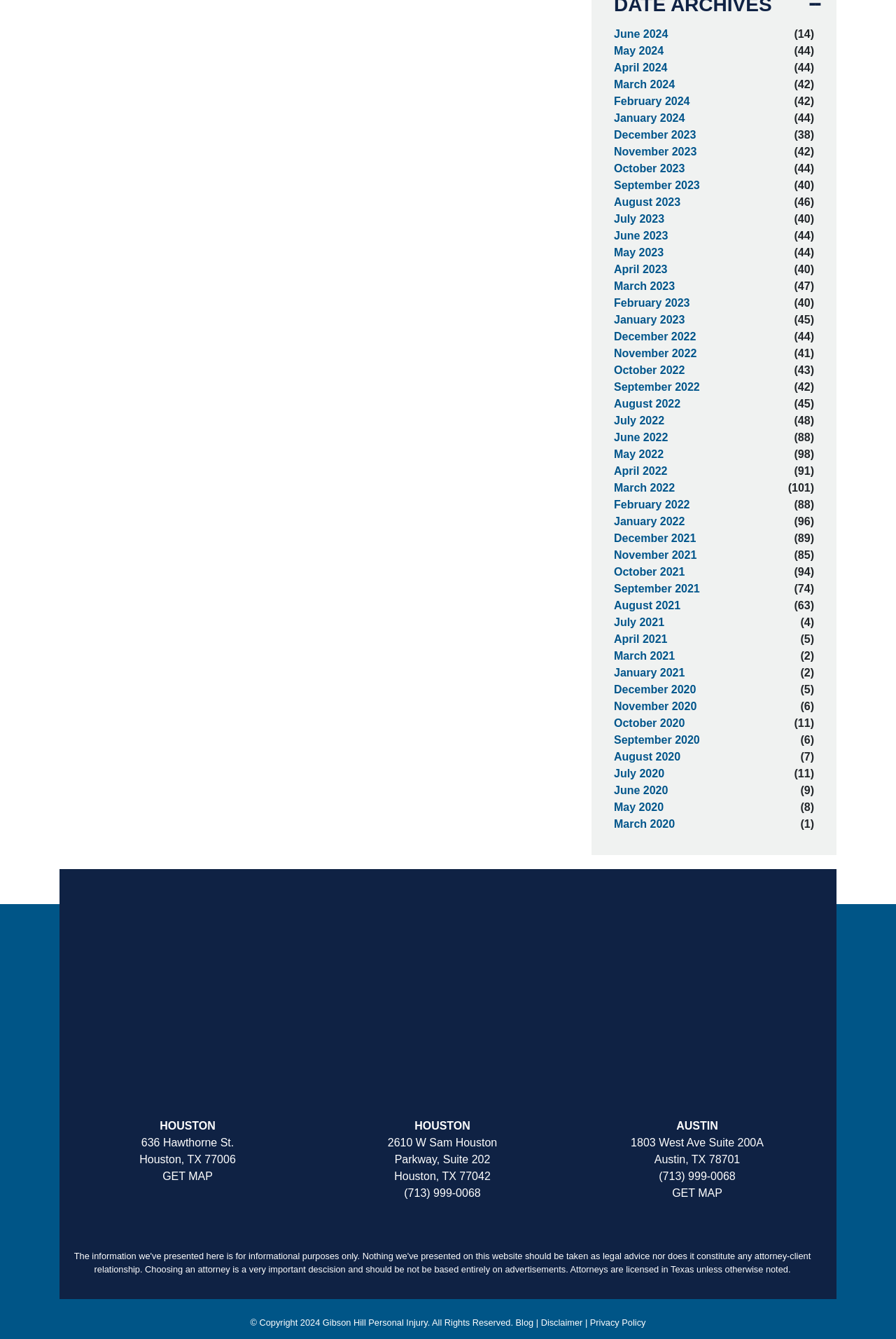Are the months listed in chronological order?
Using the image as a reference, answer the question in detail.

By examining the list of months, I can see that they are arranged in chronological order, with the most recent months at the top and the oldest months at the bottom. This is evident from the year and month names, which follow a logical sequence.